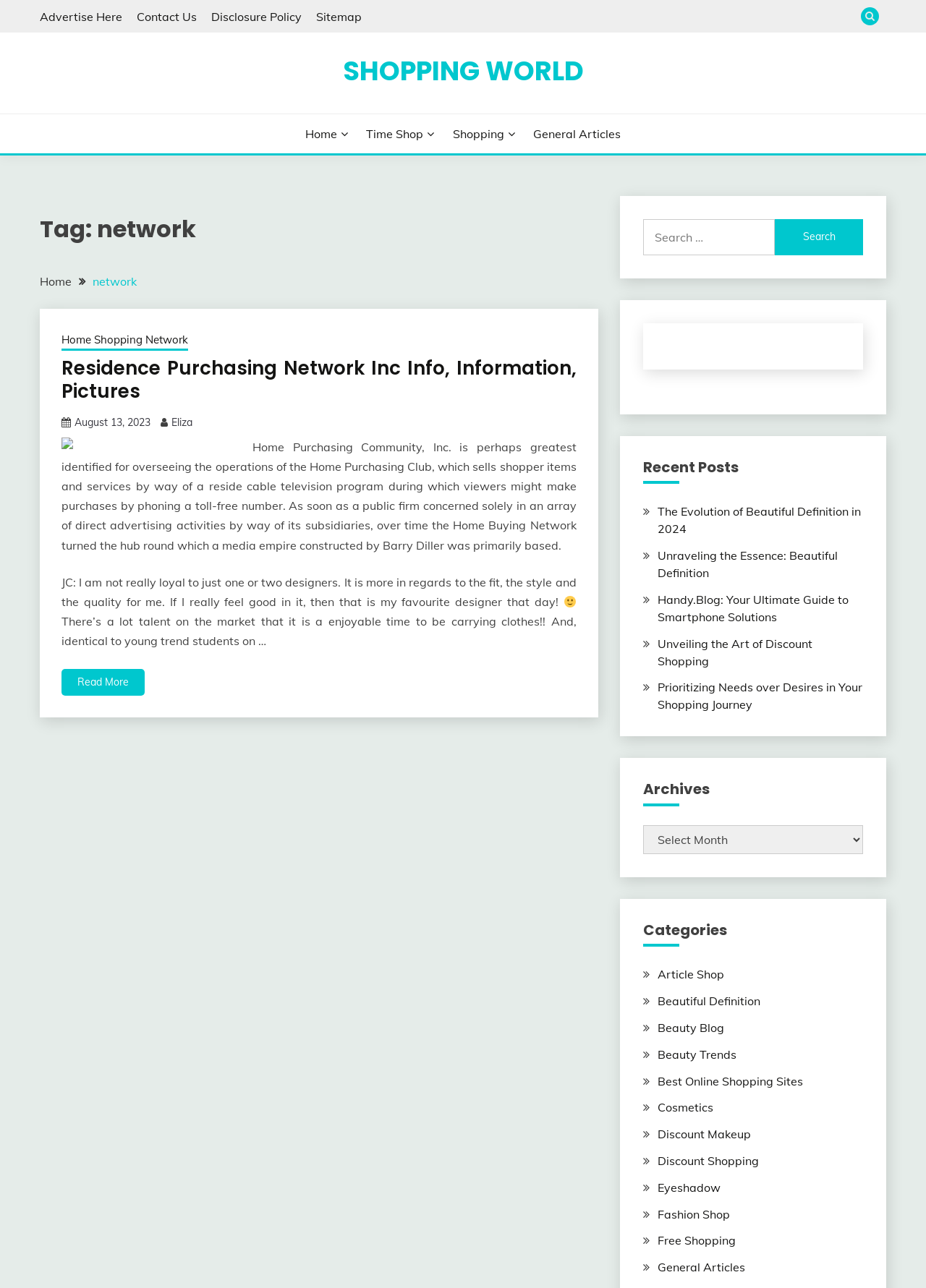What type of content is available on this website?
Utilize the information in the image to give a detailed answer to the question.

The webpage has various sections such as 'Recent Posts', 'Archives', and 'Categories', which suggest that the website contains articles and blog posts. The categories listed include 'Article Shop', 'Beautiful Definition', 'Beauty Blog', and 'Cosmetics', which indicate that the website is focused on shopping and beauty-related content.